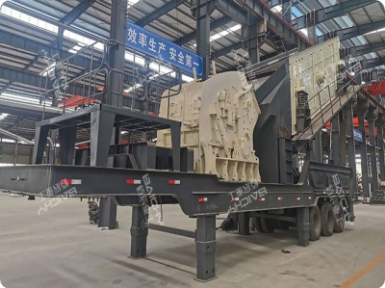Give a concise answer using only one word or phrase for this question:
What language is the safety sign written in?

Chinese